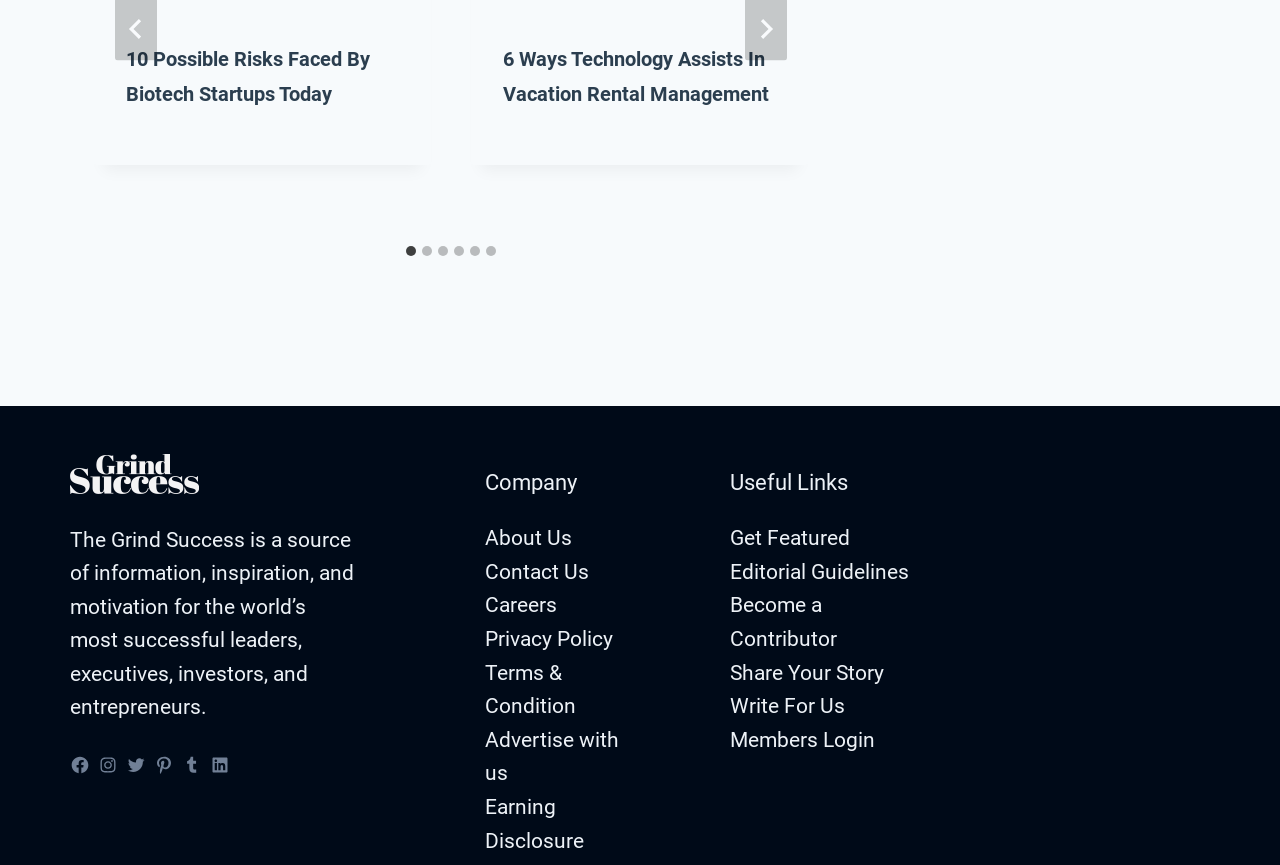How many tabs are available in the slider?
Based on the image, give a one-word or short phrase answer.

6